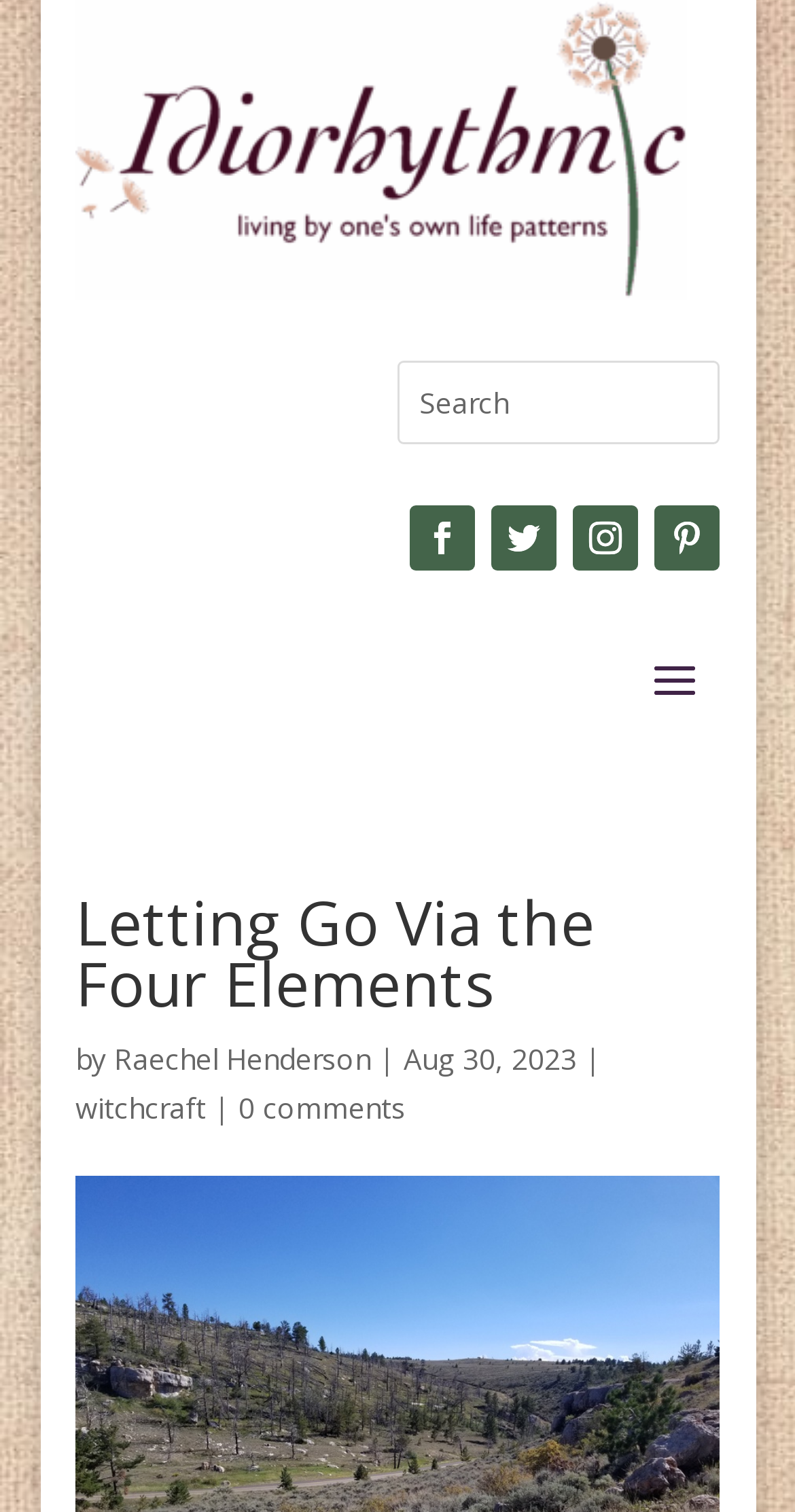Find the bounding box coordinates of the area that needs to be clicked in order to achieve the following instruction: "go to witchcraft page". The coordinates should be specified as four float numbers between 0 and 1, i.e., [left, top, right, bottom].

[0.095, 0.719, 0.259, 0.745]